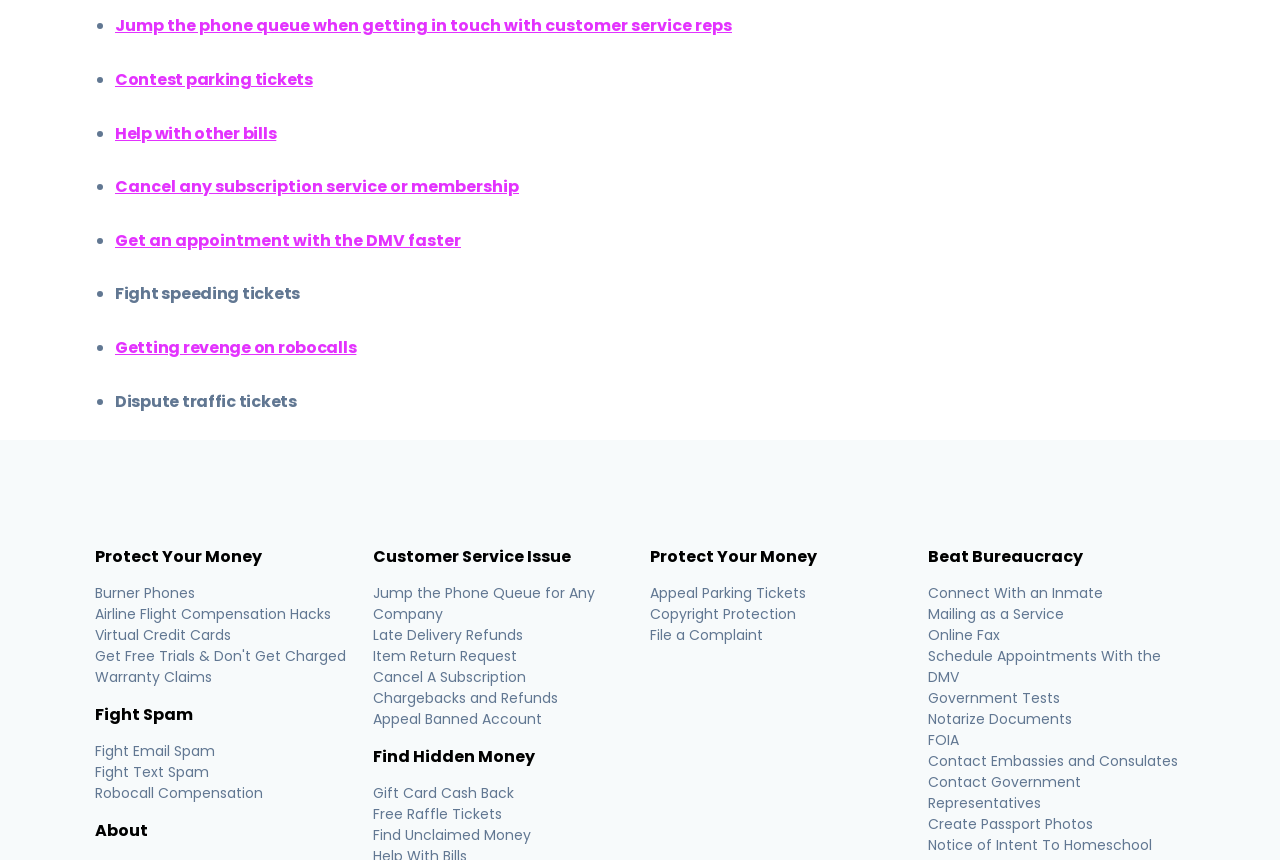Find the bounding box coordinates for the area that must be clicked to perform this action: "Jump the phone queue when getting in touch with customer service reps".

[0.09, 0.016, 0.572, 0.045]